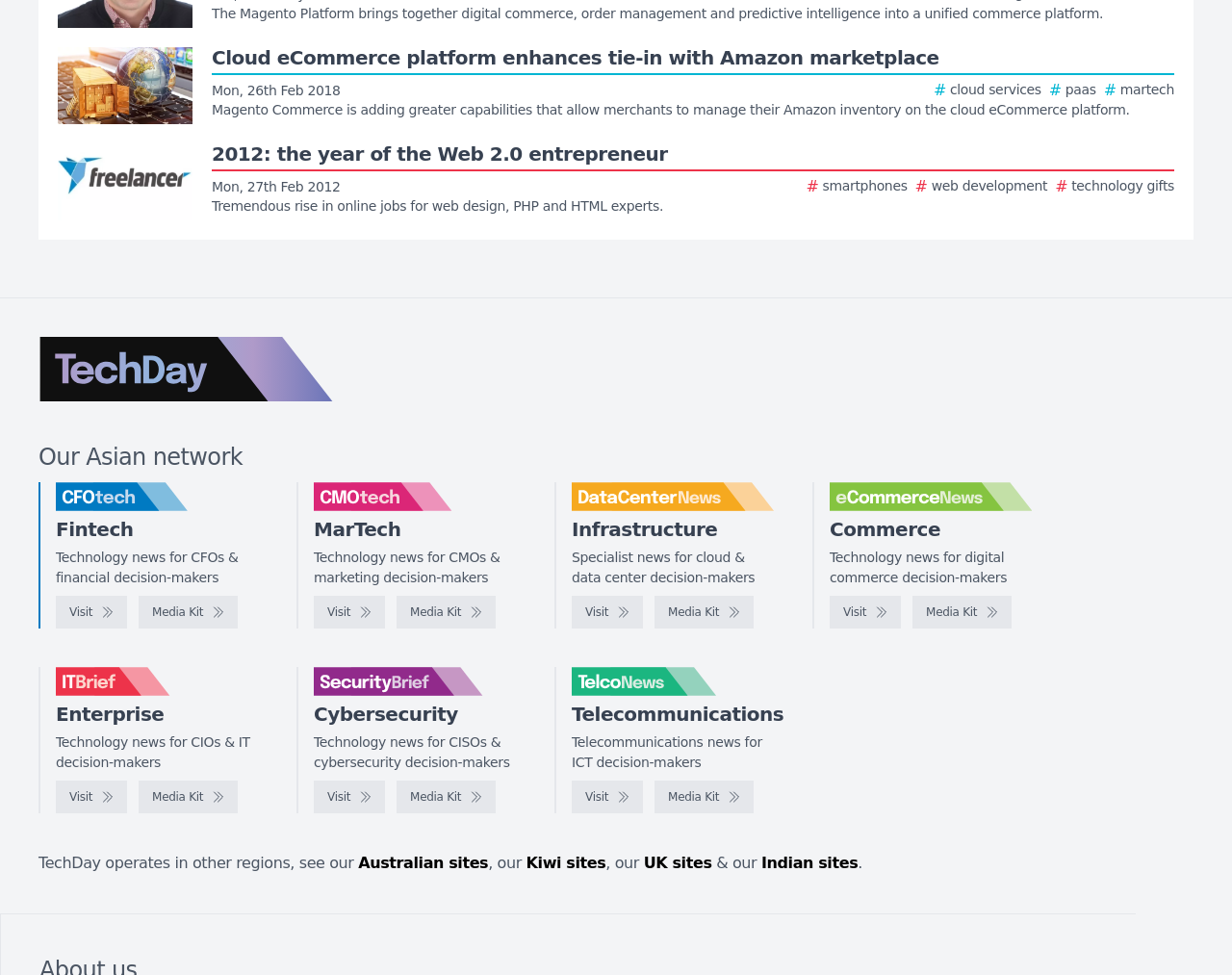Pinpoint the bounding box coordinates of the area that must be clicked to complete this instruction: "View the previous post".

None